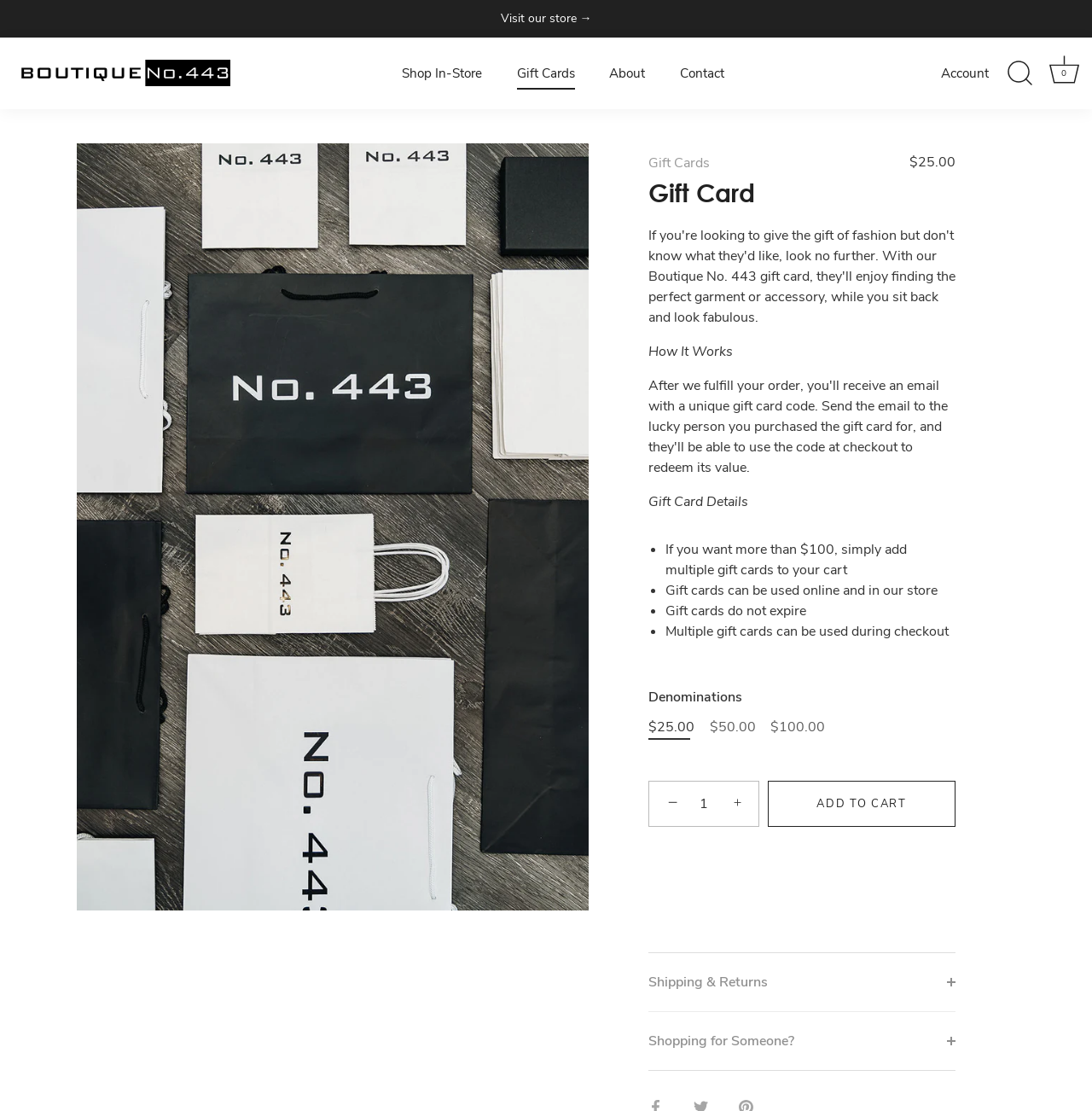Please pinpoint the bounding box coordinates for the region I should click to adhere to this instruction: "Search for products".

[0.916, 0.049, 0.951, 0.083]